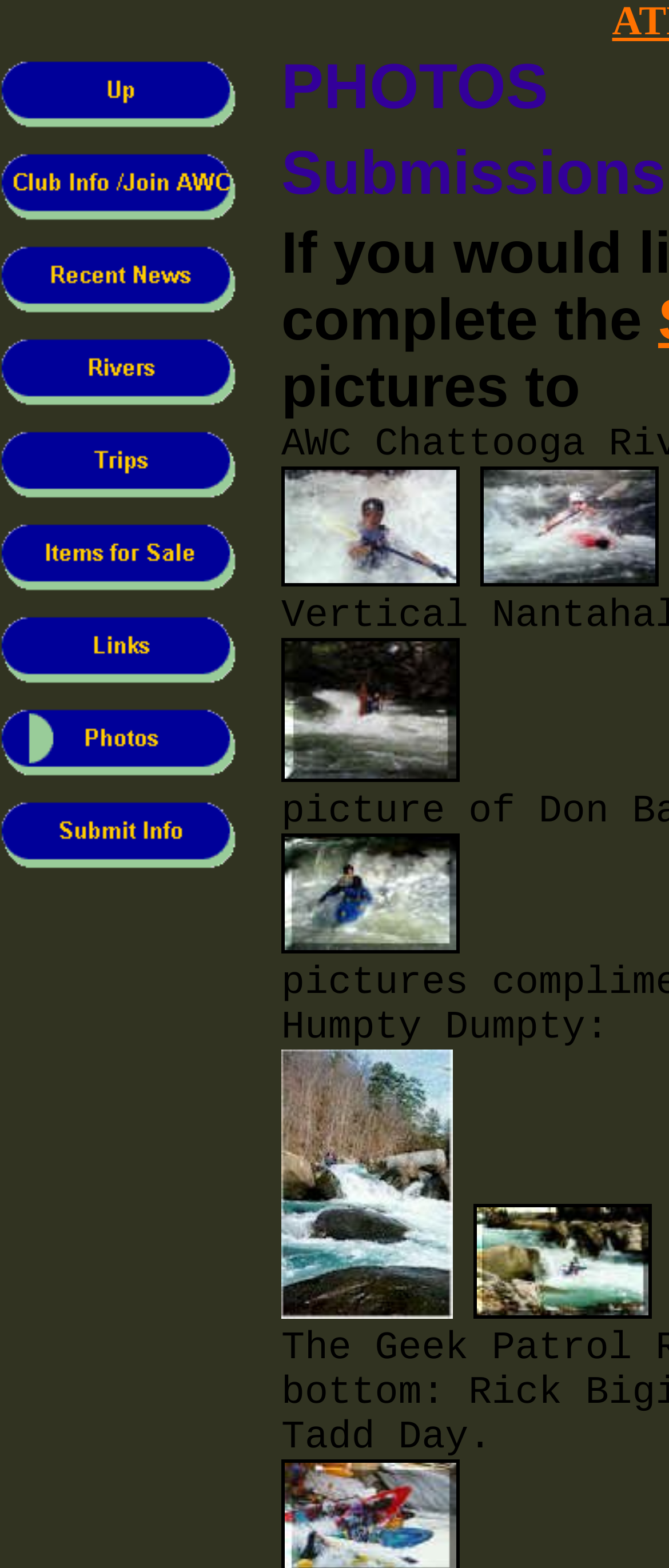Could you specify the bounding box coordinates for the clickable section to complete the following instruction: "Click the 'Up' link"?

[0.0, 0.07, 0.359, 0.089]